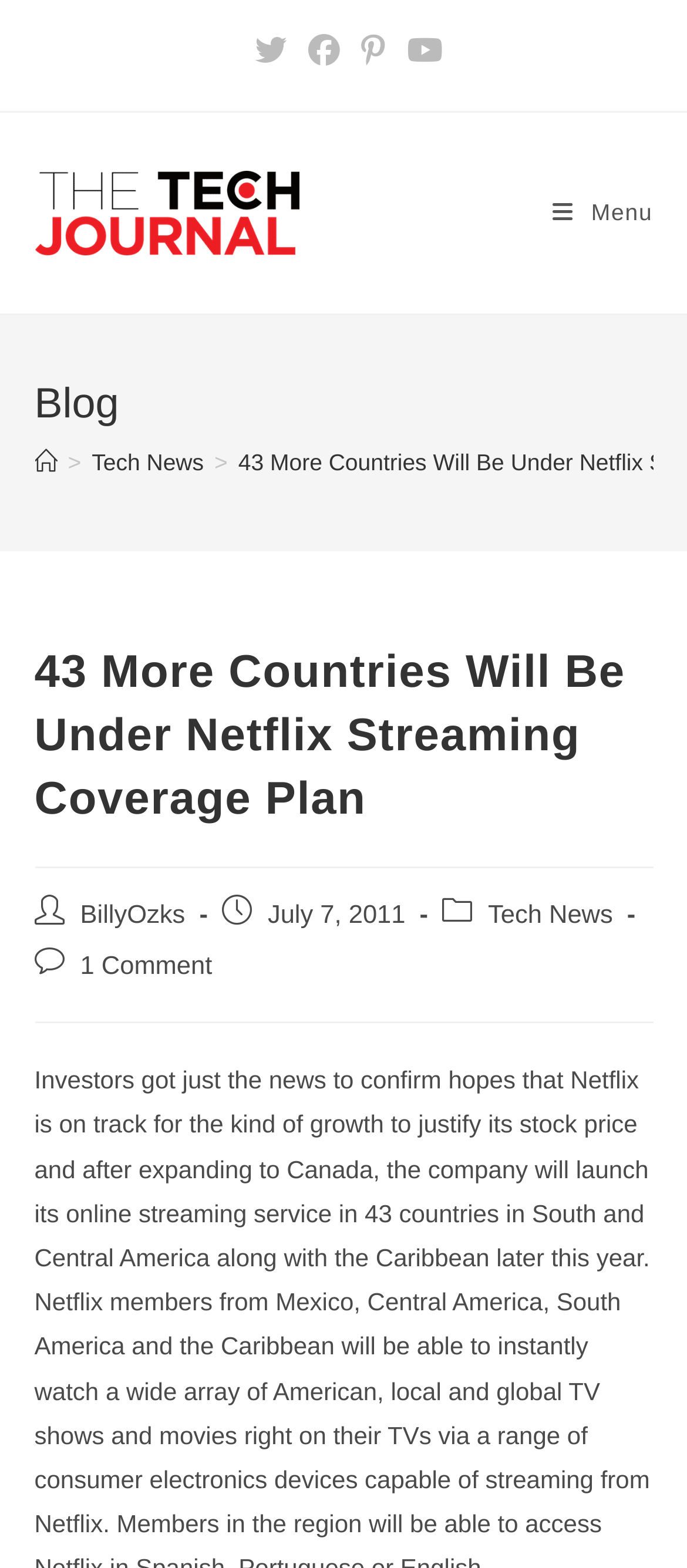Determine the bounding box for the UI element as described: "Manual". The coordinates should be represented as four float numbers between 0 and 1, formatted as [left, top, right, bottom].

None